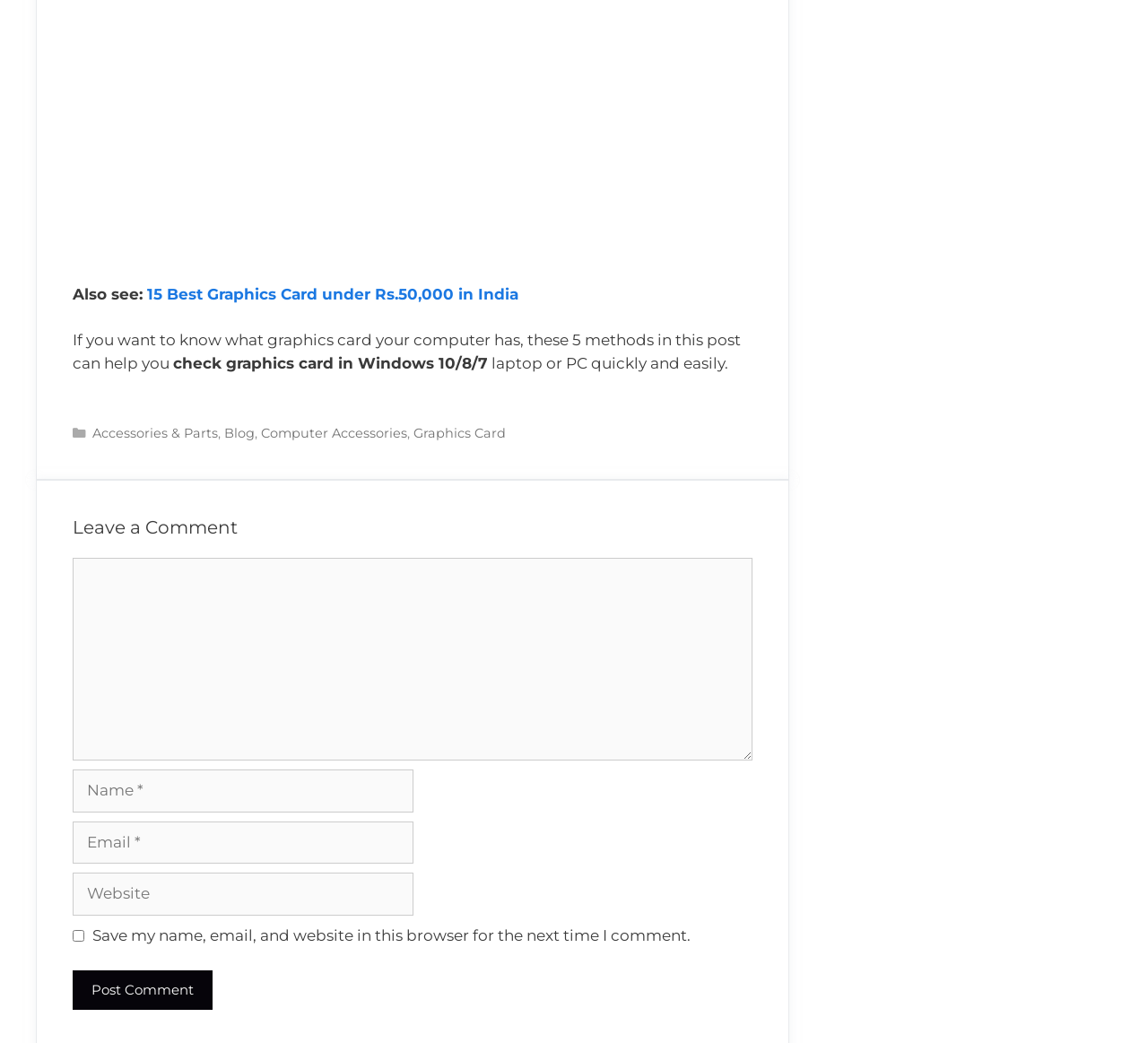Could you locate the bounding box coordinates for the section that should be clicked to accomplish this task: "Click the link to know the 15 best graphics cards under Rs.50,000 in India".

[0.128, 0.274, 0.452, 0.291]